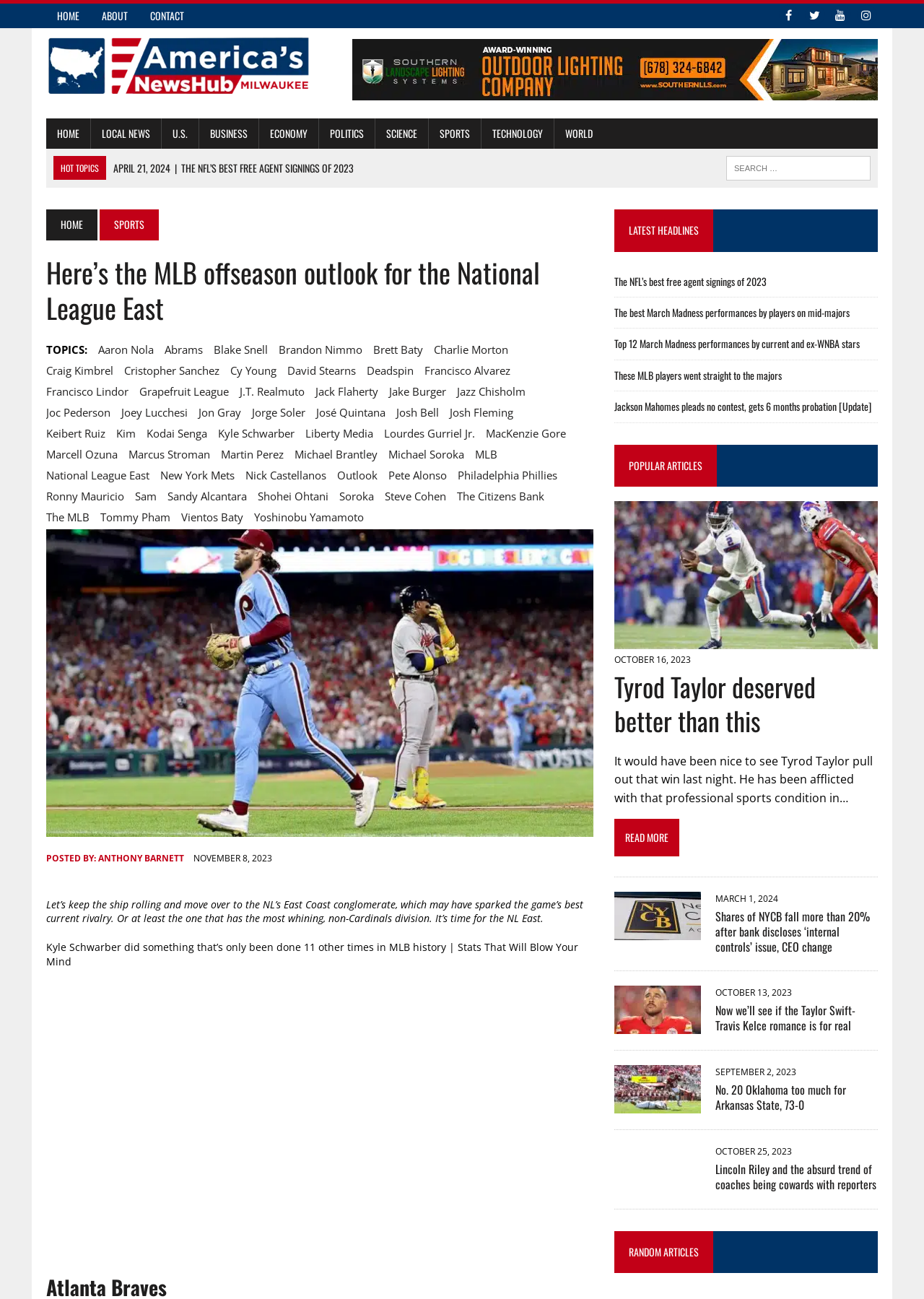Identify the bounding box of the UI component described as: "Contact Us".

None